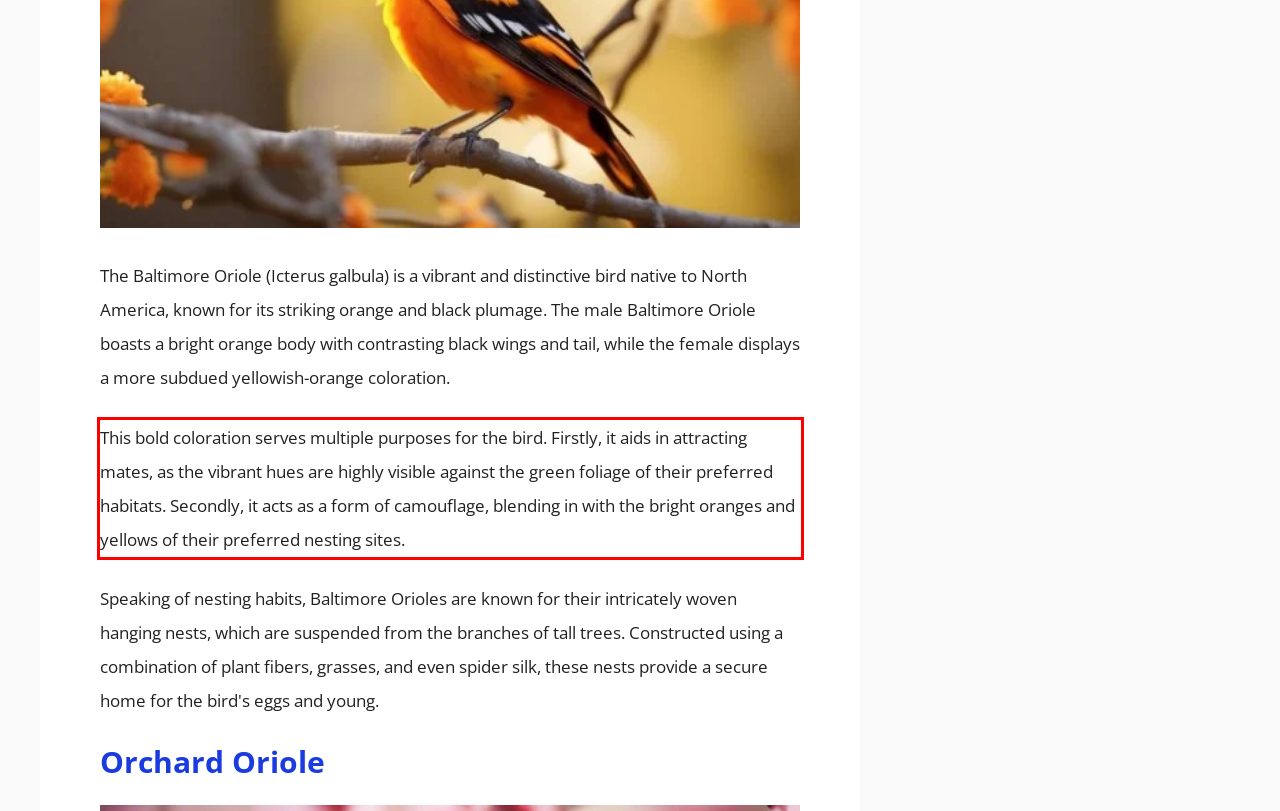From the given screenshot of a webpage, identify the red bounding box and extract the text content within it.

This bold coloration serves multiple purposes for the bird. Firstly, it aids in attracting mates, as the vibrant hues are highly visible against the green foliage of their preferred habitats. Secondly, it acts as a form of camouflage, blending in with the bright oranges and yellows of their preferred nesting sites.